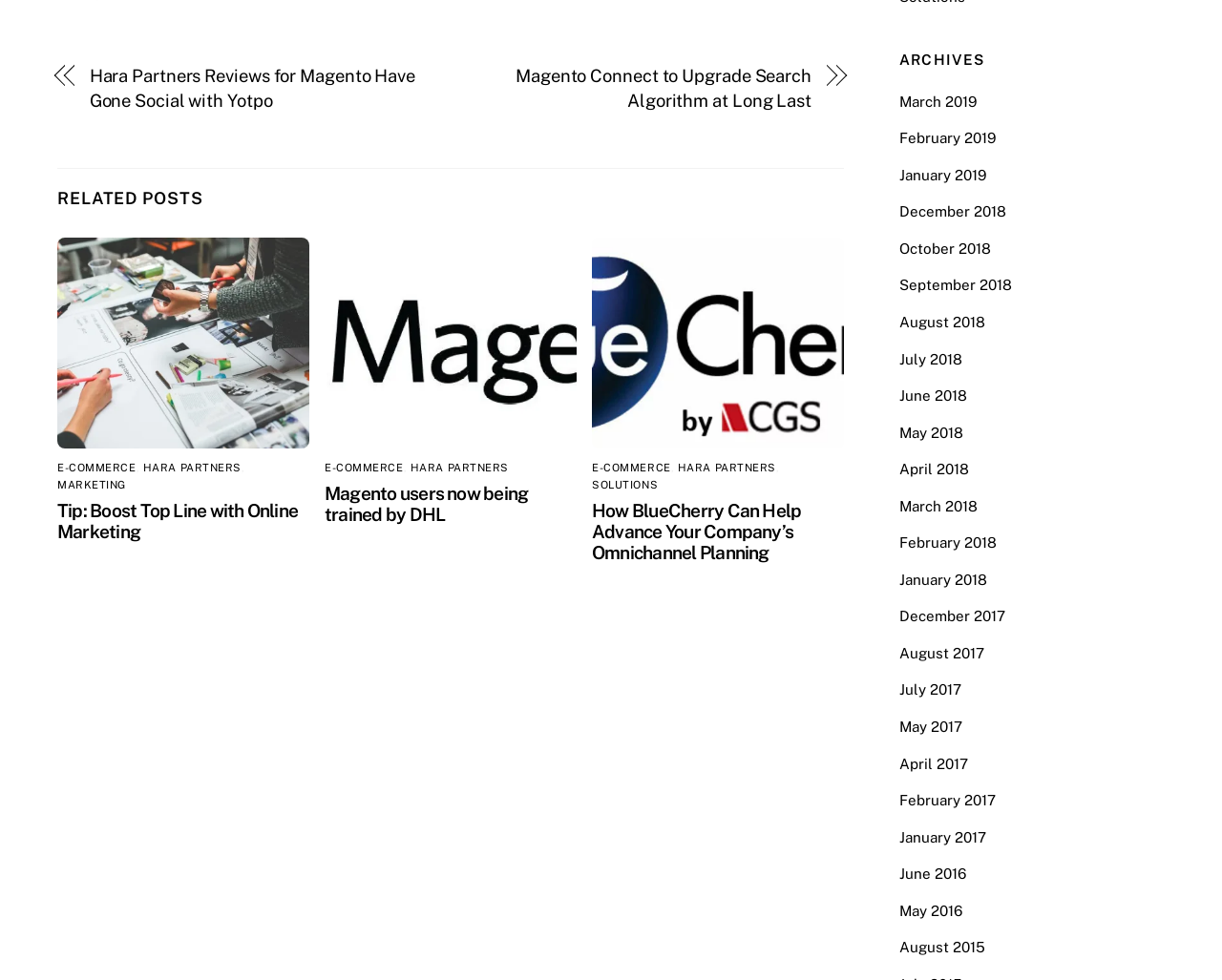Could you please study the image and provide a detailed answer to the question:
What is the category of the first article?

The first article has a category link 'E-COMMERCE' which is located at [0.047, 0.834, 0.111, 0.848]. This indicates that the article belongs to the E-COMMERCE category.